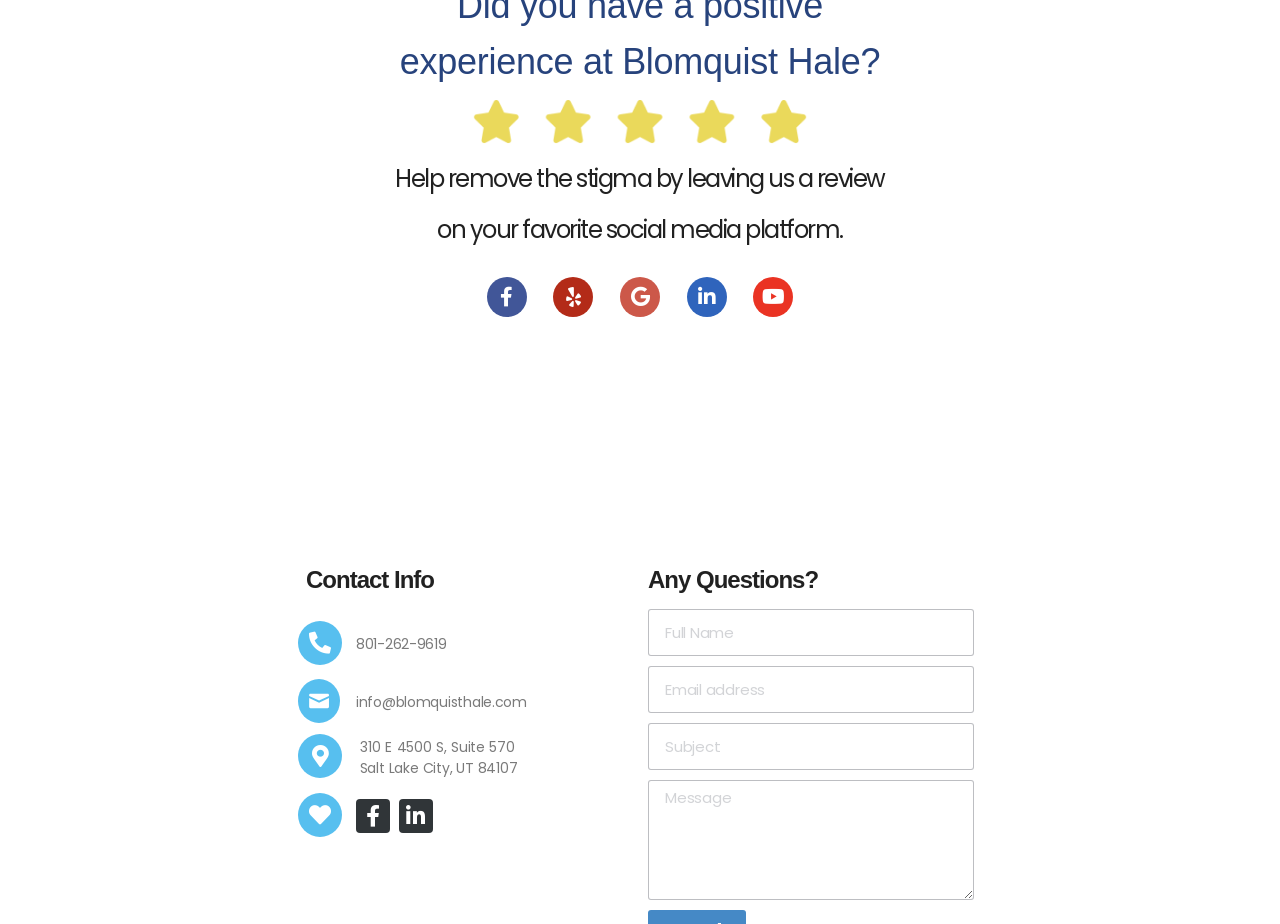Given the element description, predict the bounding box coordinates in the format (top-left x, top-left y, bottom-right x, bottom-right y). Make sure all values are between 0 and 1. Here is the element description: name="form_fields[email]" placeholder="Email address"

[0.506, 0.721, 0.761, 0.772]